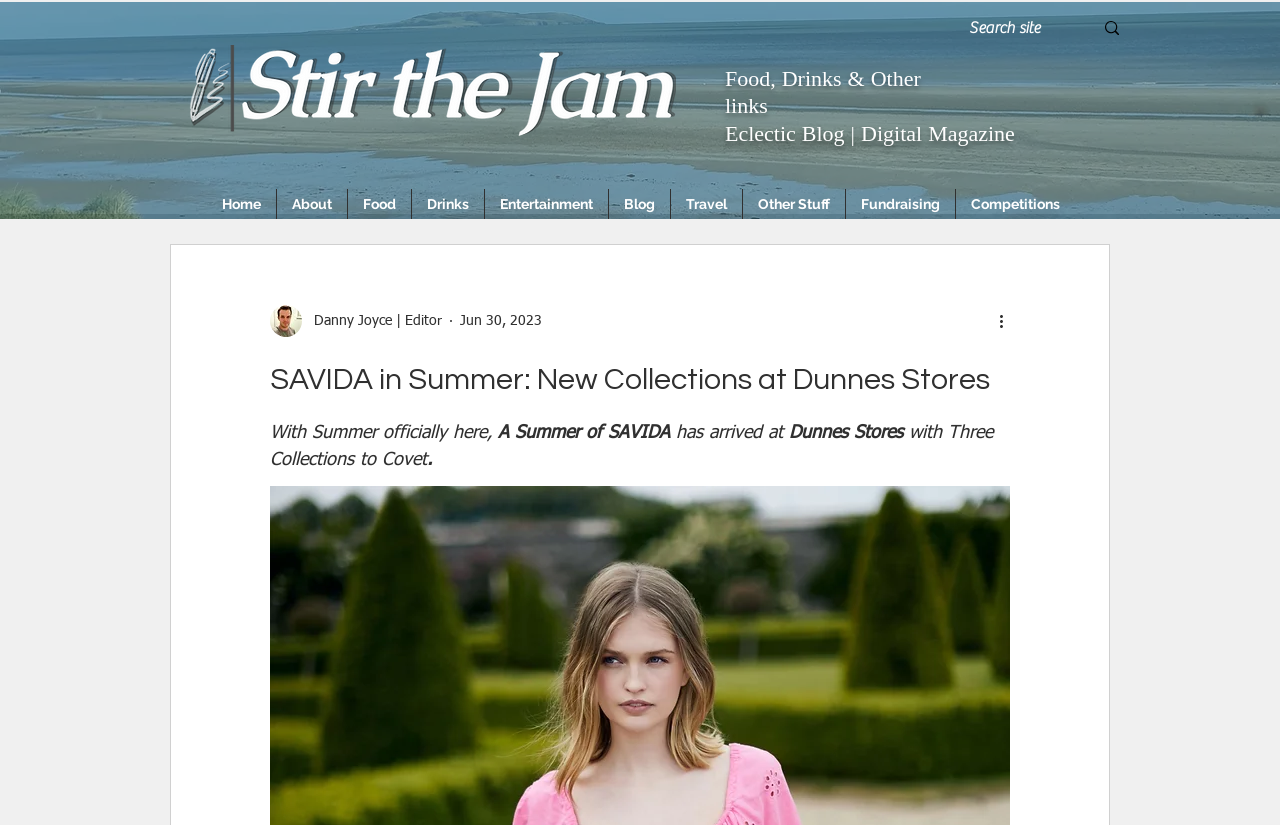Please identify the bounding box coordinates of the element I should click to complete this instruction: 'Click on More actions'. The coordinates should be given as four float numbers between 0 and 1, like this: [left, top, right, bottom].

[0.778, 0.375, 0.797, 0.404]